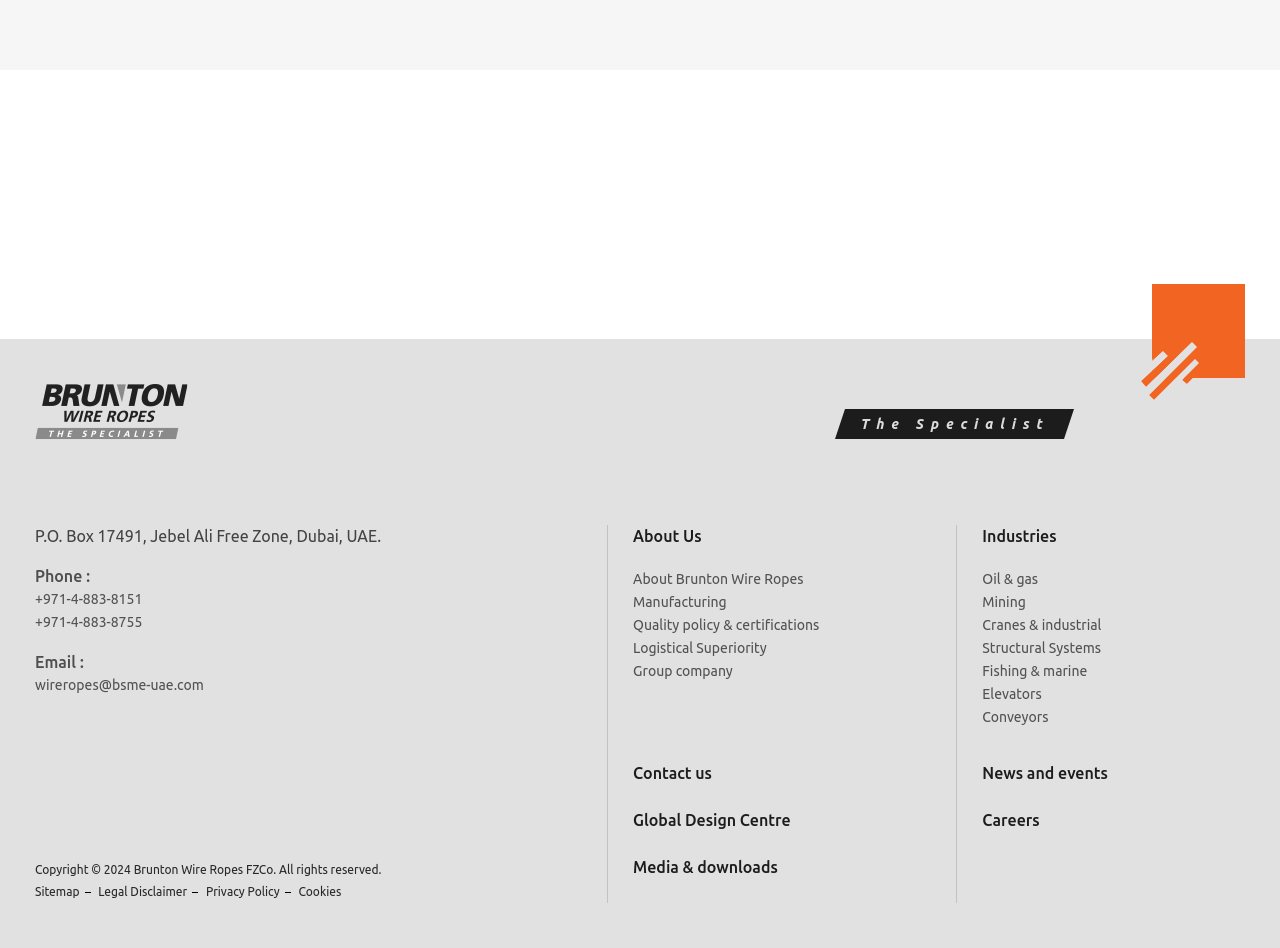Select the bounding box coordinates of the element I need to click to carry out the following instruction: "Share via Facebook".

None